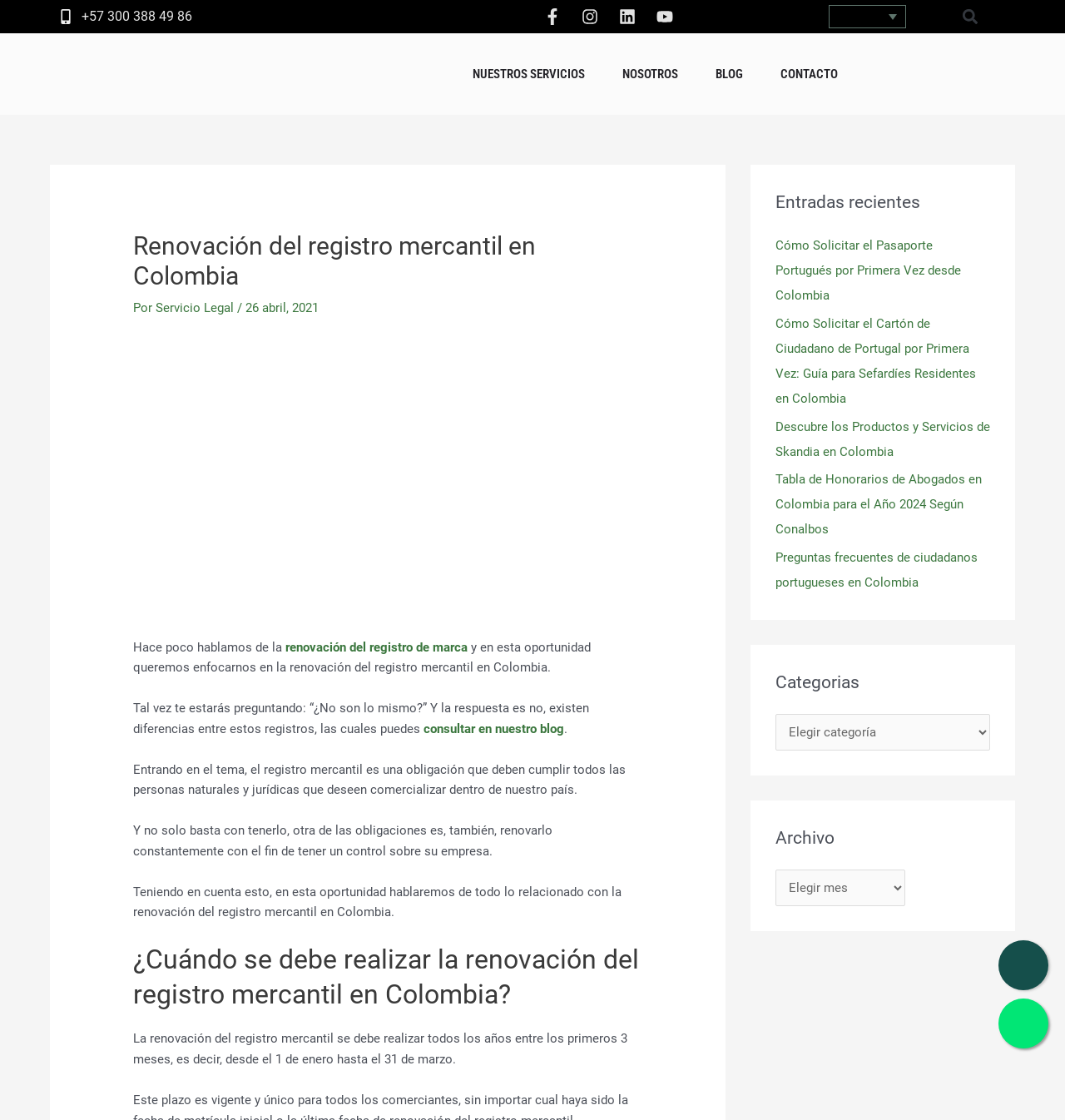Answer the question in a single word or phrase:
How often should the commercial registration be renewed in Colombia?

Every year between January 1 and March 31